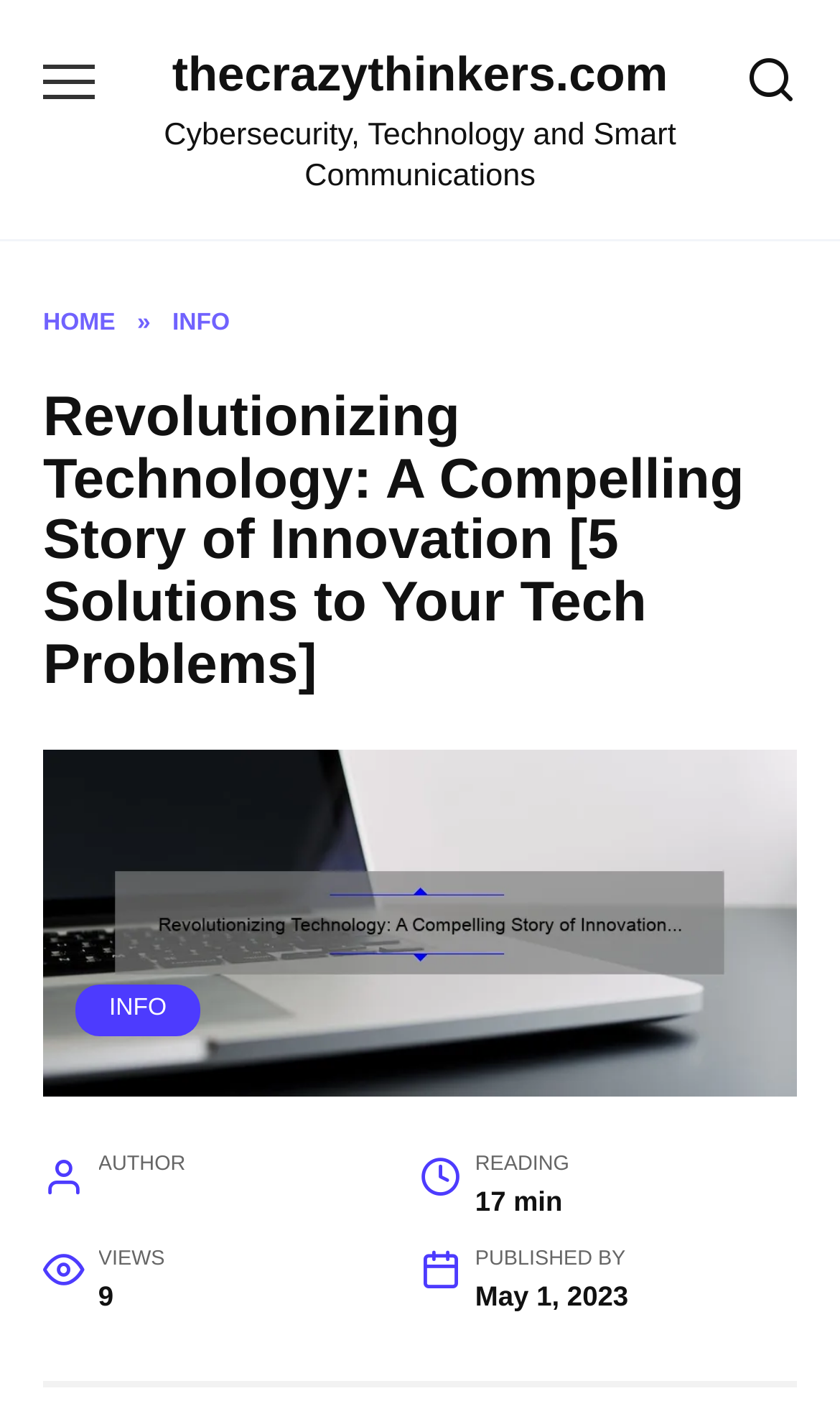Based on the image, provide a detailed and complete answer to the question: 
How long does it take to read the article?

I found the reading time by looking at the StaticText element that says '17 min', which is located near the bottom of the webpage.